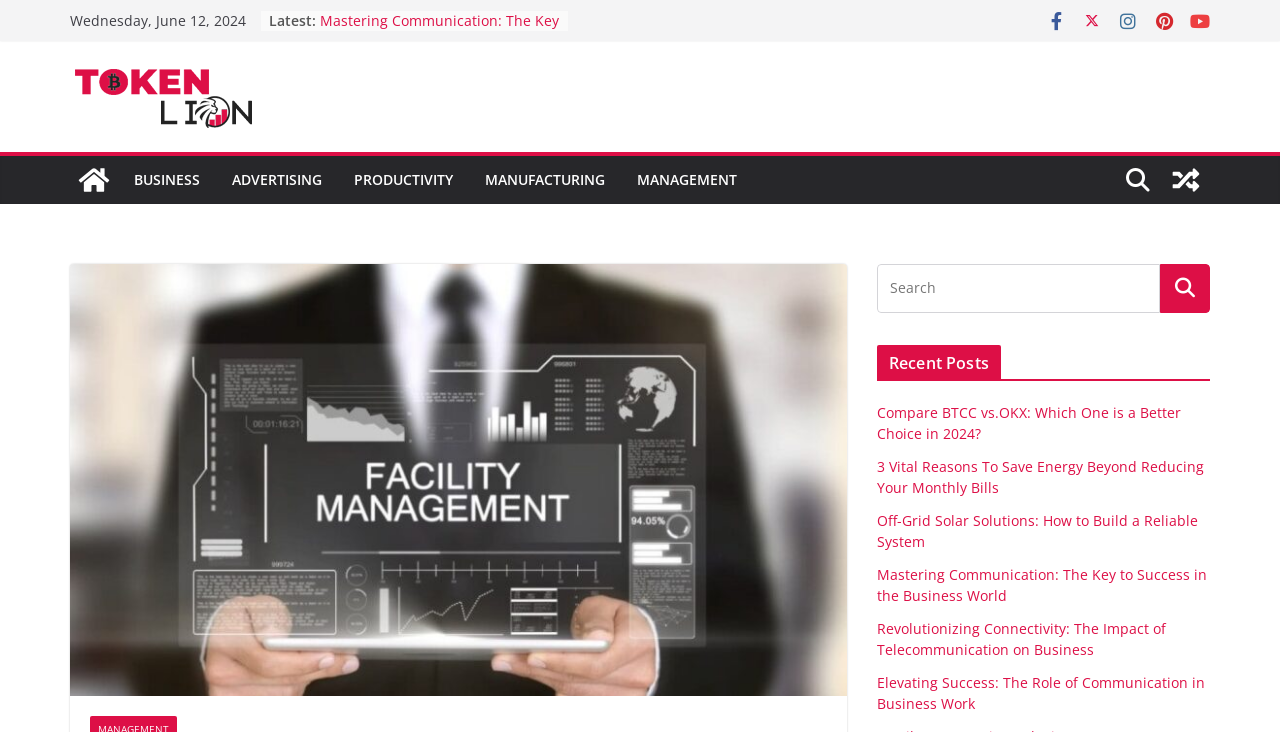What is the main heading of this webpage? Please extract and provide it.

The three office areas that need the most cleaning attention